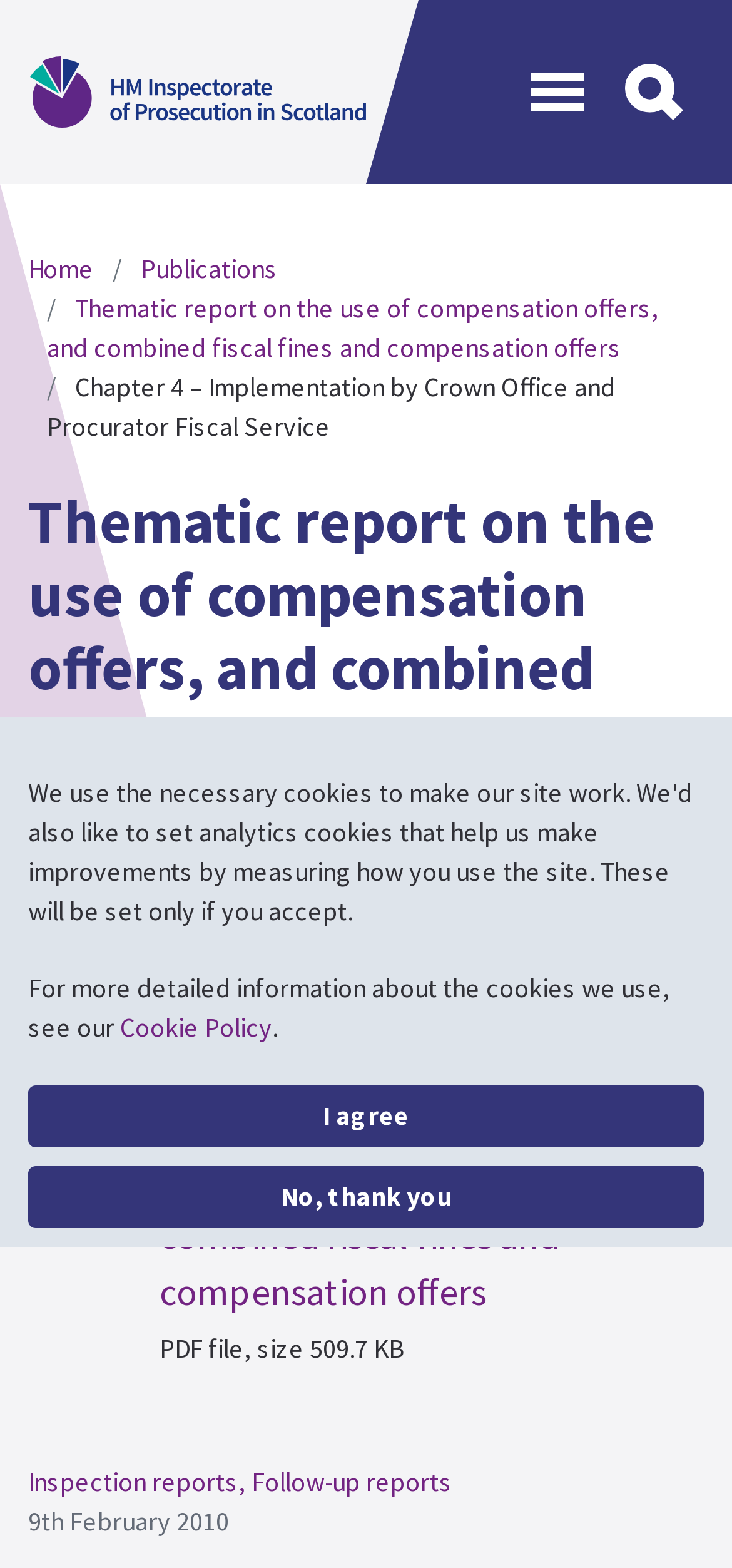Please determine the heading text of this webpage.

Thematic report on the use of compensation offers, and combined fiscal fines and compensation offers